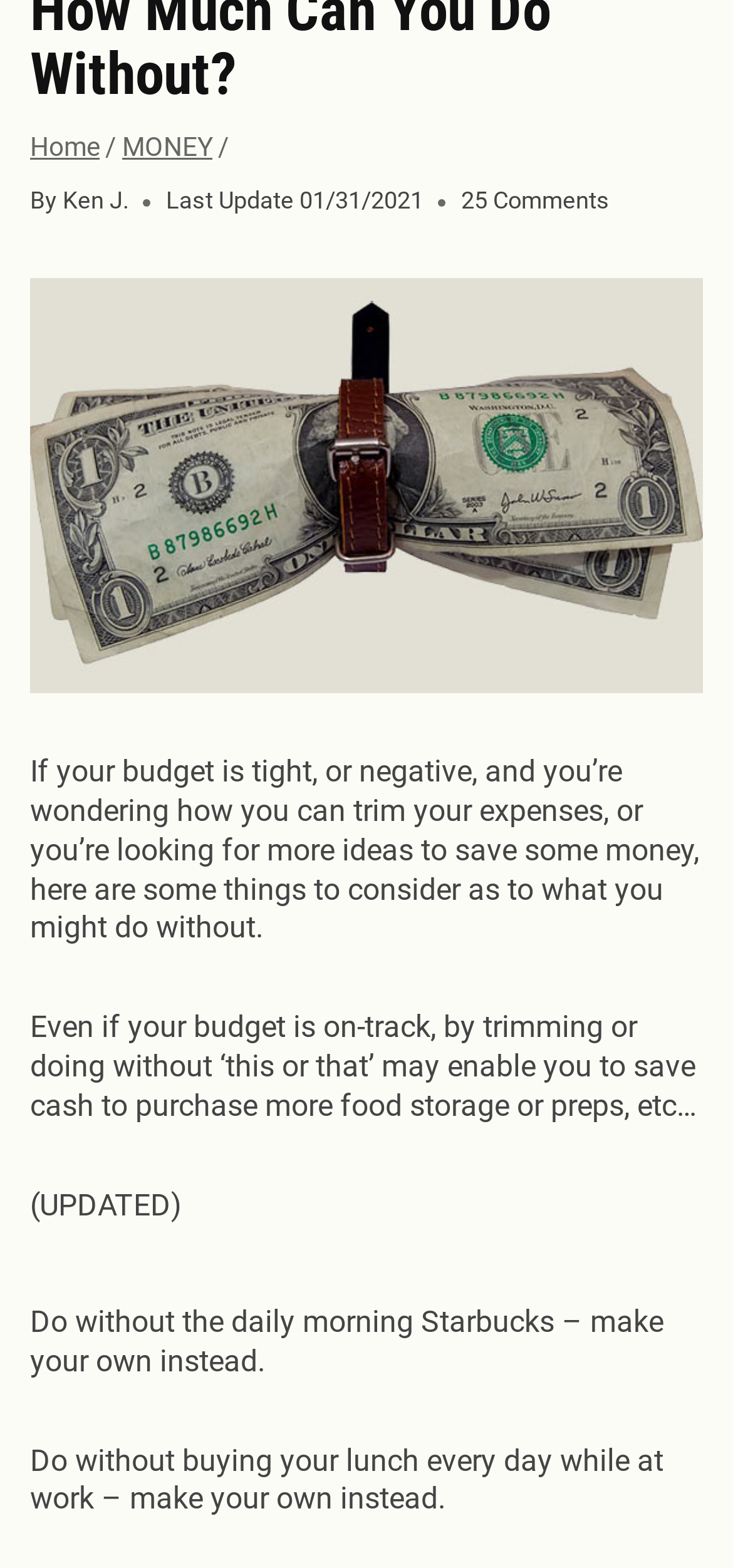Give the bounding box coordinates for the element described by: "25 Comments".

[0.629, 0.119, 0.832, 0.139]